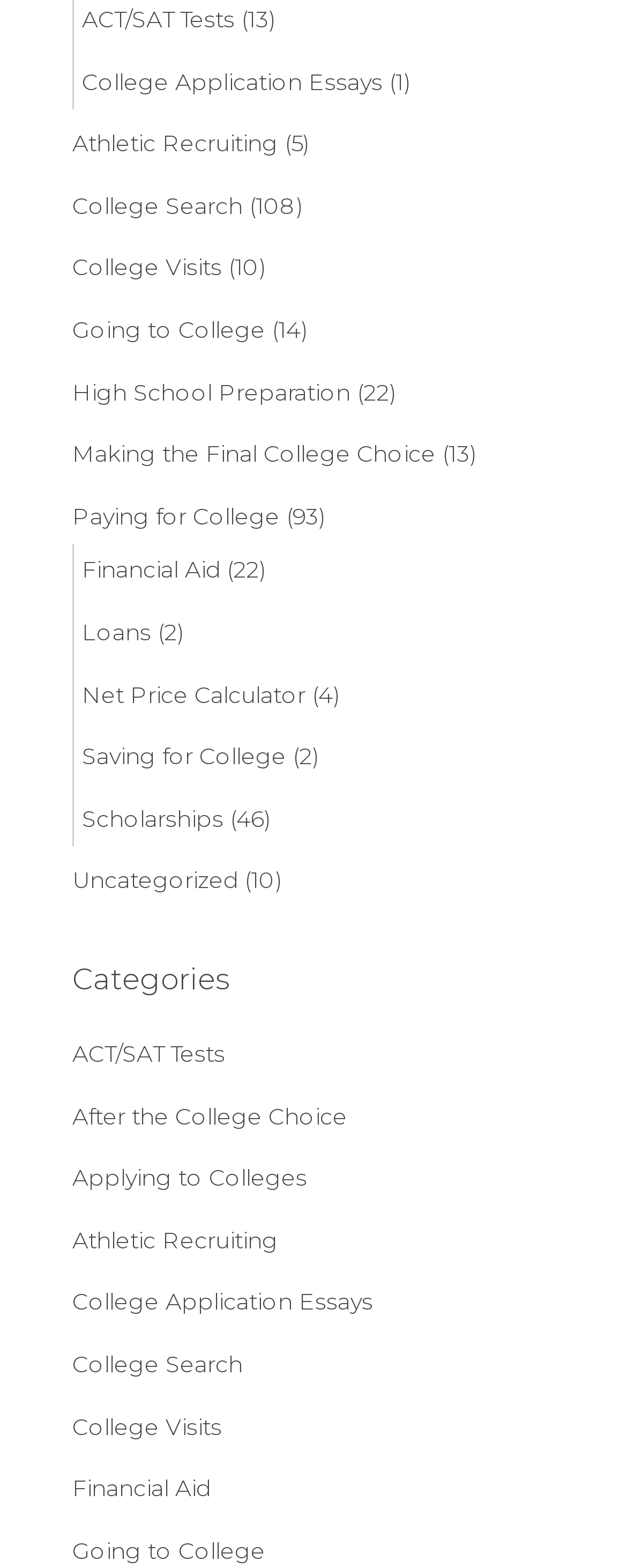How many resources are available for 'Athletic Recruiting'?
Refer to the image and give a detailed response to the question.

I found the link 'Athletic Recruiting' and its corresponding StaticText element, which indicates that there are 5 resources available for this category.